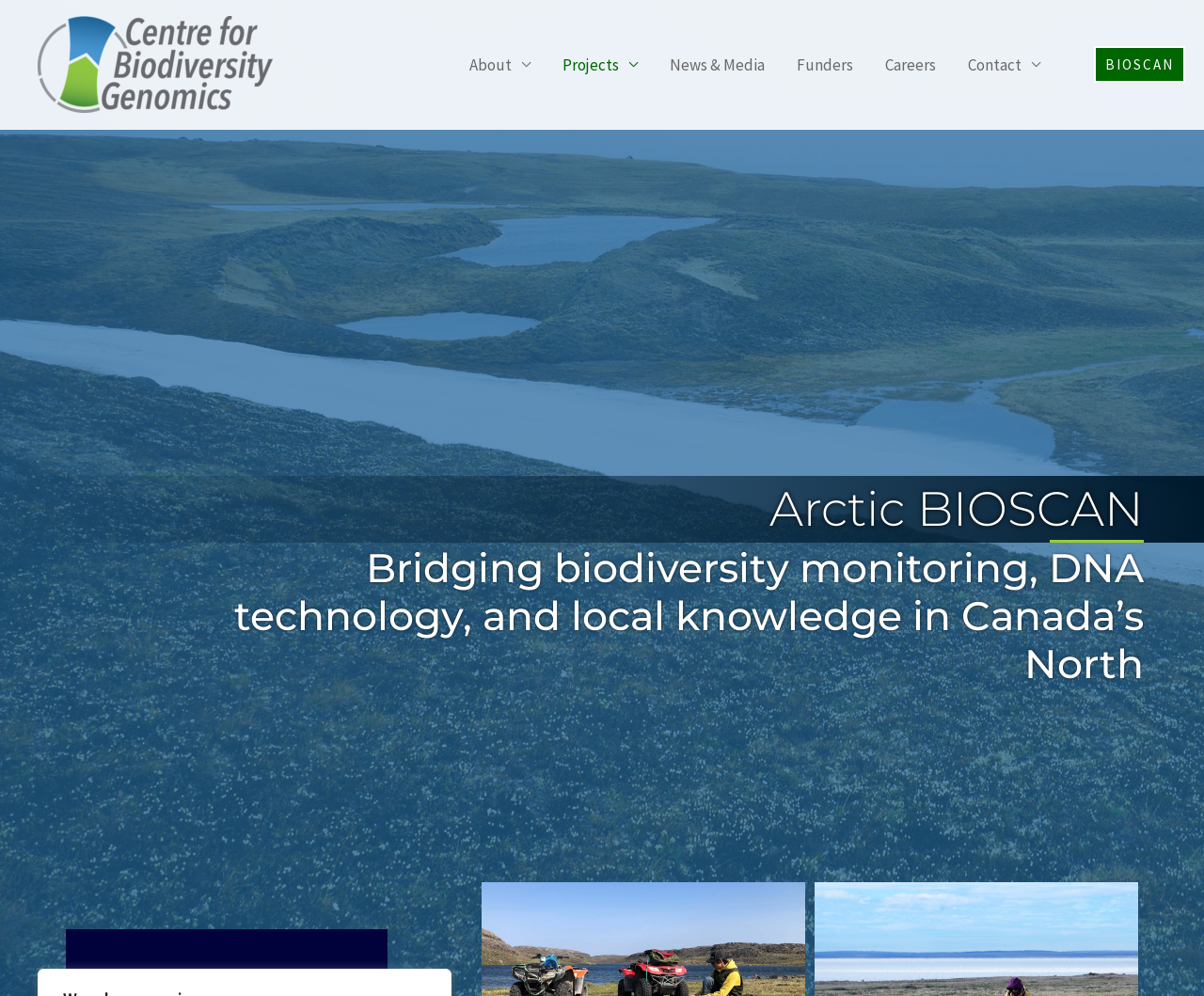Please identify the bounding box coordinates of the region to click in order to complete the task: "check the News & Media section". The coordinates must be four float numbers between 0 and 1, specified as [left, top, right, bottom].

[0.543, 0.042, 0.648, 0.087]